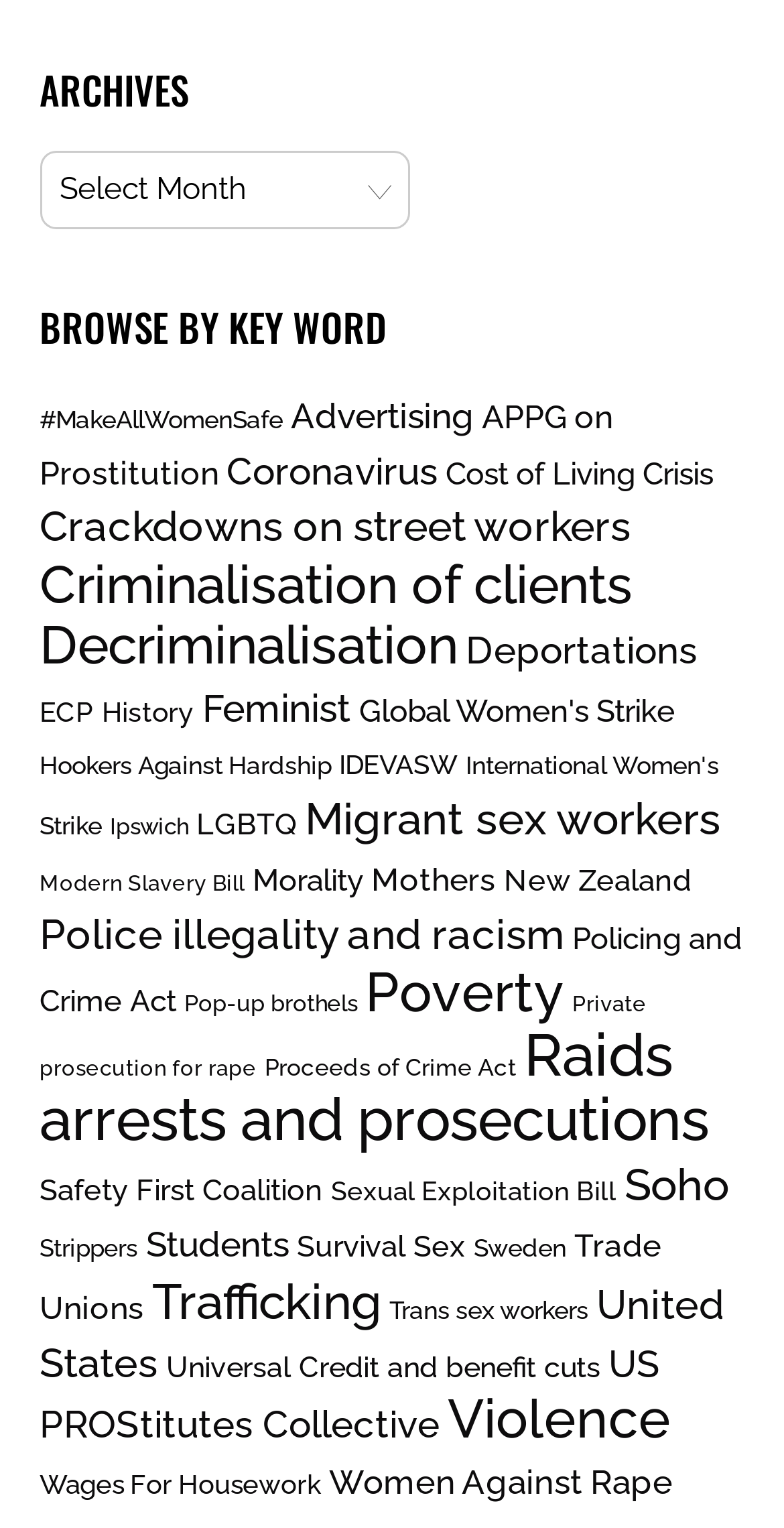How many keywords are related to 'Sex Workers'?
Please answer using one word or phrase, based on the screenshot.

4